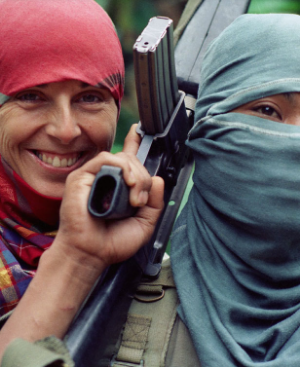What is the militant holding in the image?
Please give a detailed and elaborate explanation in response to the question.

The militant standing behind Nettie Wild is holding an assault rifle, which symbolizes the tensions and conflicts depicted in the film and reflects the broader themes of struggle and hope within the context of national turmoil.